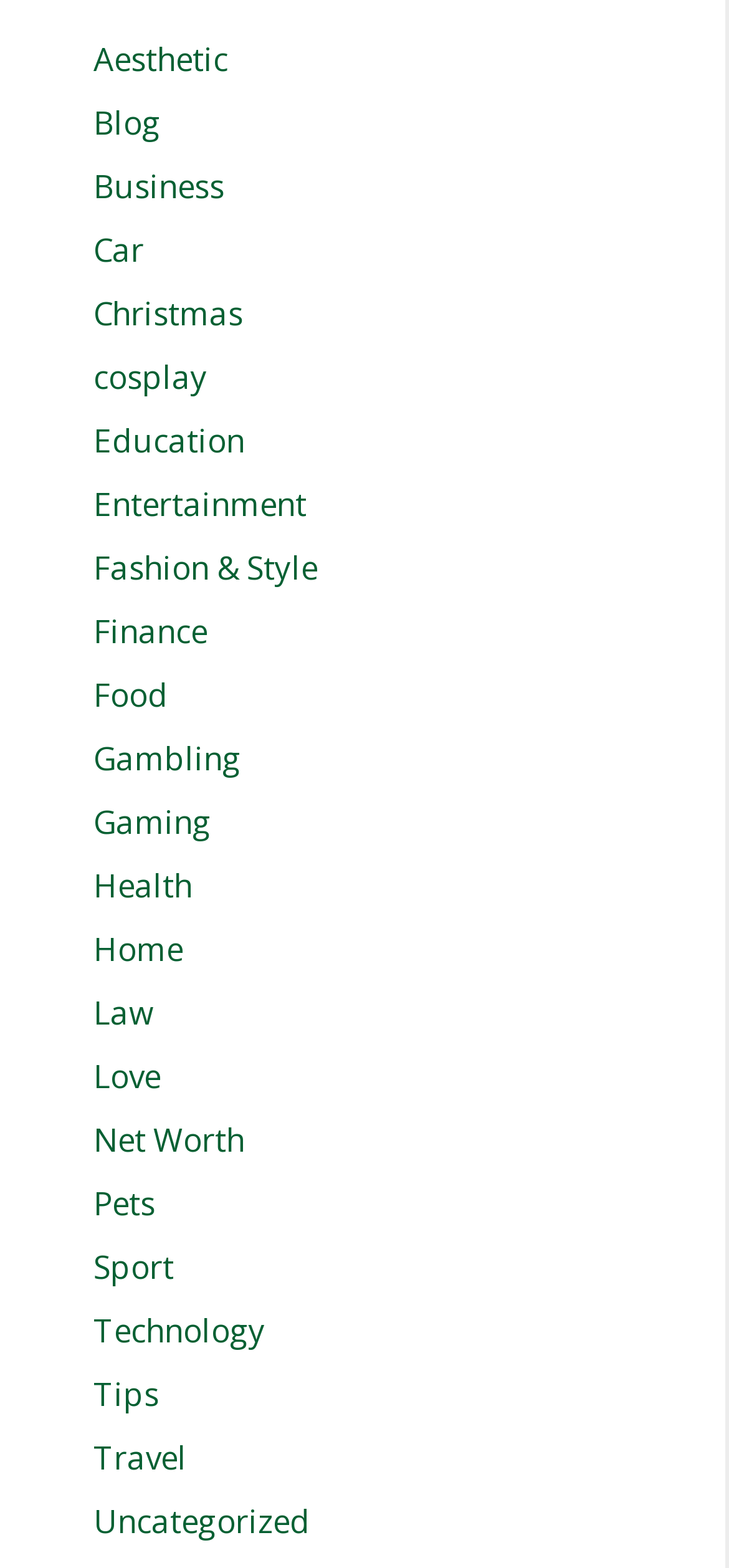Find the UI element described as: "Net Worth" and predict its bounding box coordinates. Ensure the coordinates are four float numbers between 0 and 1, [left, top, right, bottom].

[0.128, 0.713, 0.336, 0.74]